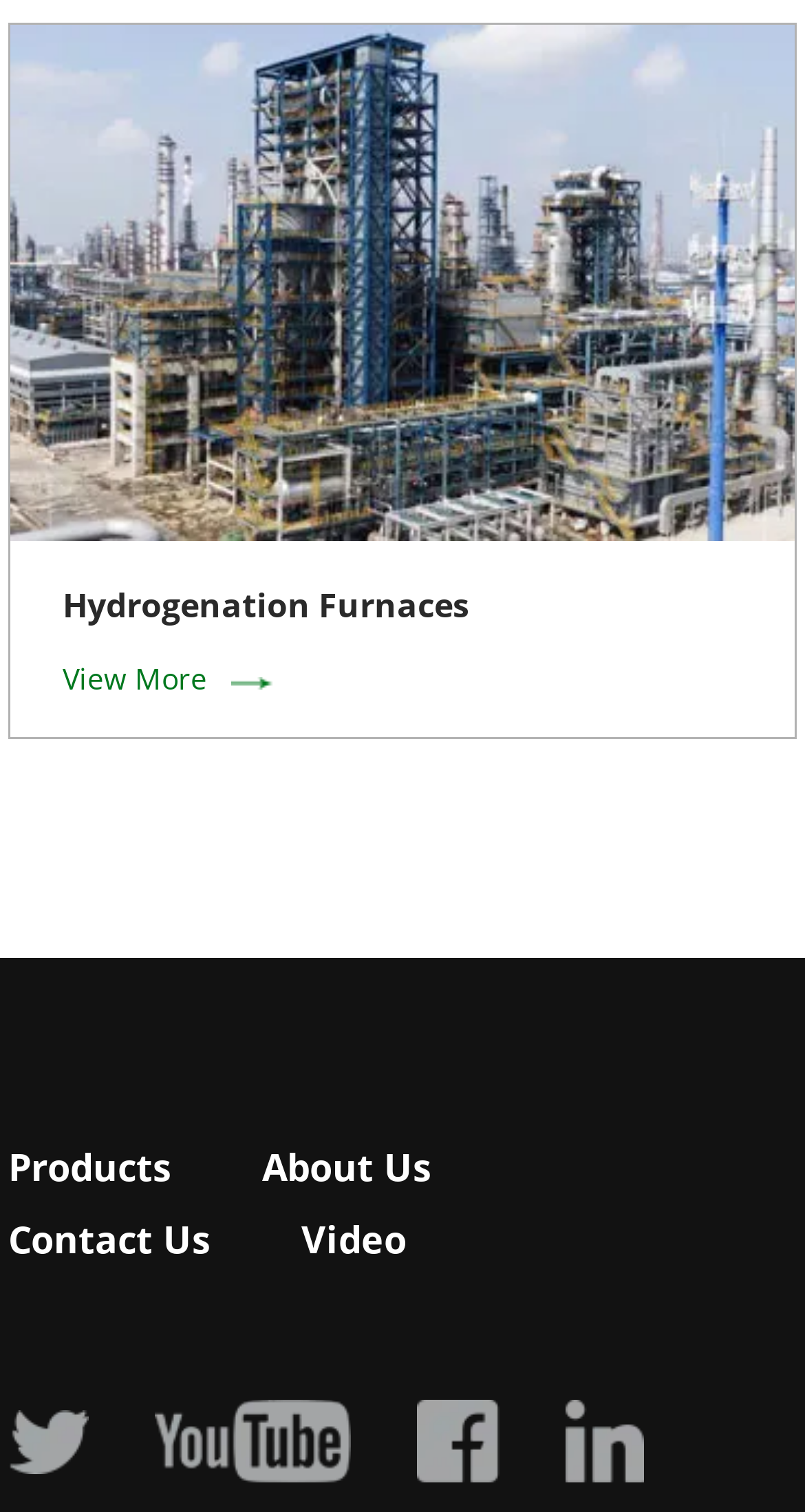Give a one-word or short-phrase answer to the following question: 
What is the second menu item?

About Us